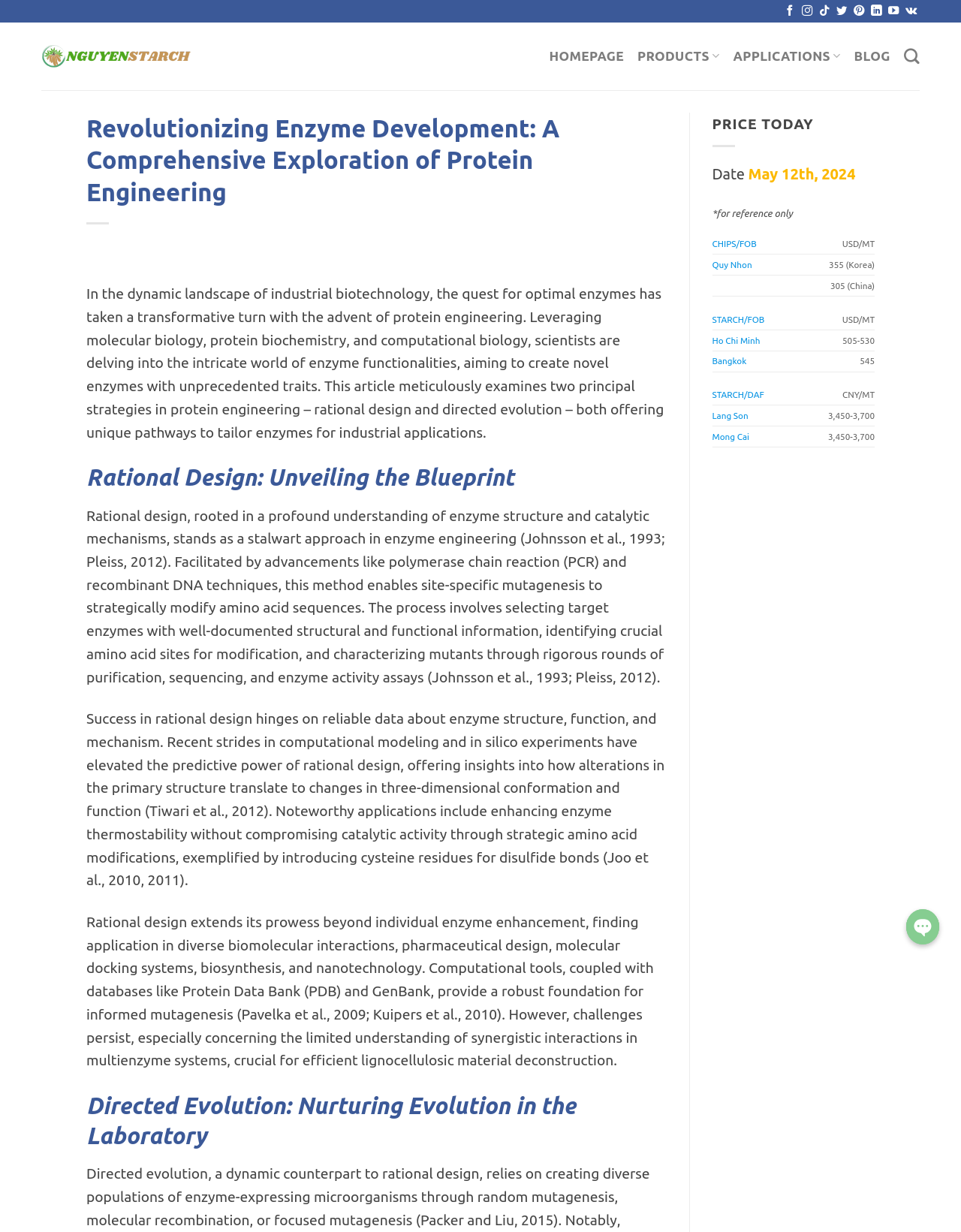What are the two principal strategies in protein engineering?
Look at the image and answer the question with a single word or phrase.

Rational Design and Directed Evolution